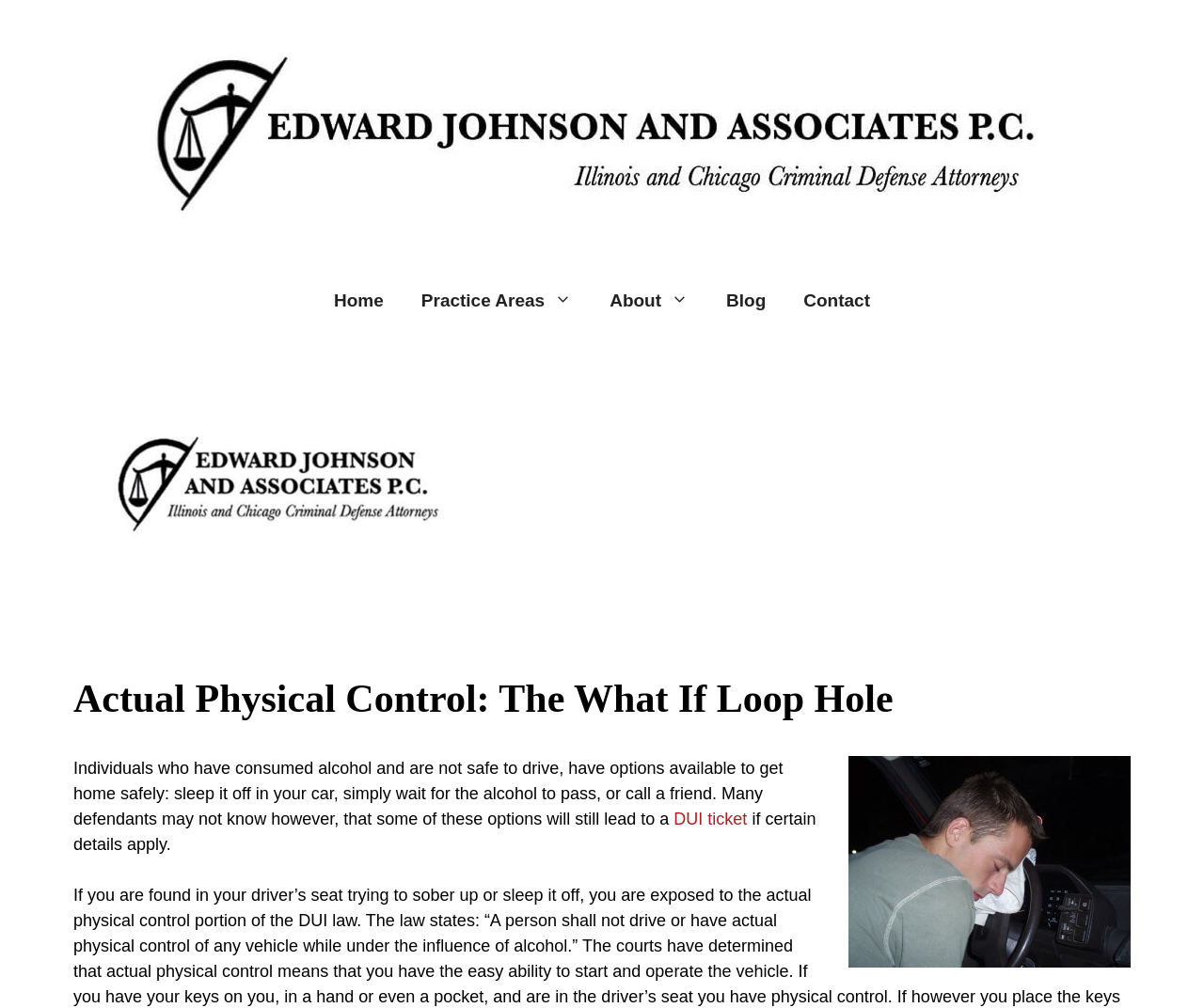Write an elaborate caption that captures the essence of the webpage.

The webpage appears to be a law firm's website, specifically focusing on DUI-related topics. At the top, there is a banner with the site's name, "Edward Johnson and Associates P.C.", accompanied by an image of the same name. Below the banner, a navigation menu is situated, featuring five links: "Home", "Practice Areas", "About", "Blog", and "Contact".

The main content of the webpage is divided into two sections. The first section features a header with the title "Actual Physical Control: The What If Loop Hole". Below the header, there is an image of a man sleeping in his car. The second section consists of a block of text that discusses the options available to individuals who have consumed alcohol and are not safe to drive. The text explains that some of these options, such as sleeping it off in one's car, may still lead to a DUI ticket under certain circumstances. There is also a link to "DUI ticket" within the text.

Overall, the webpage appears to be providing information and resources related to DUI laws and defense, with a focus on the specific topic of "Actual Physical Control".